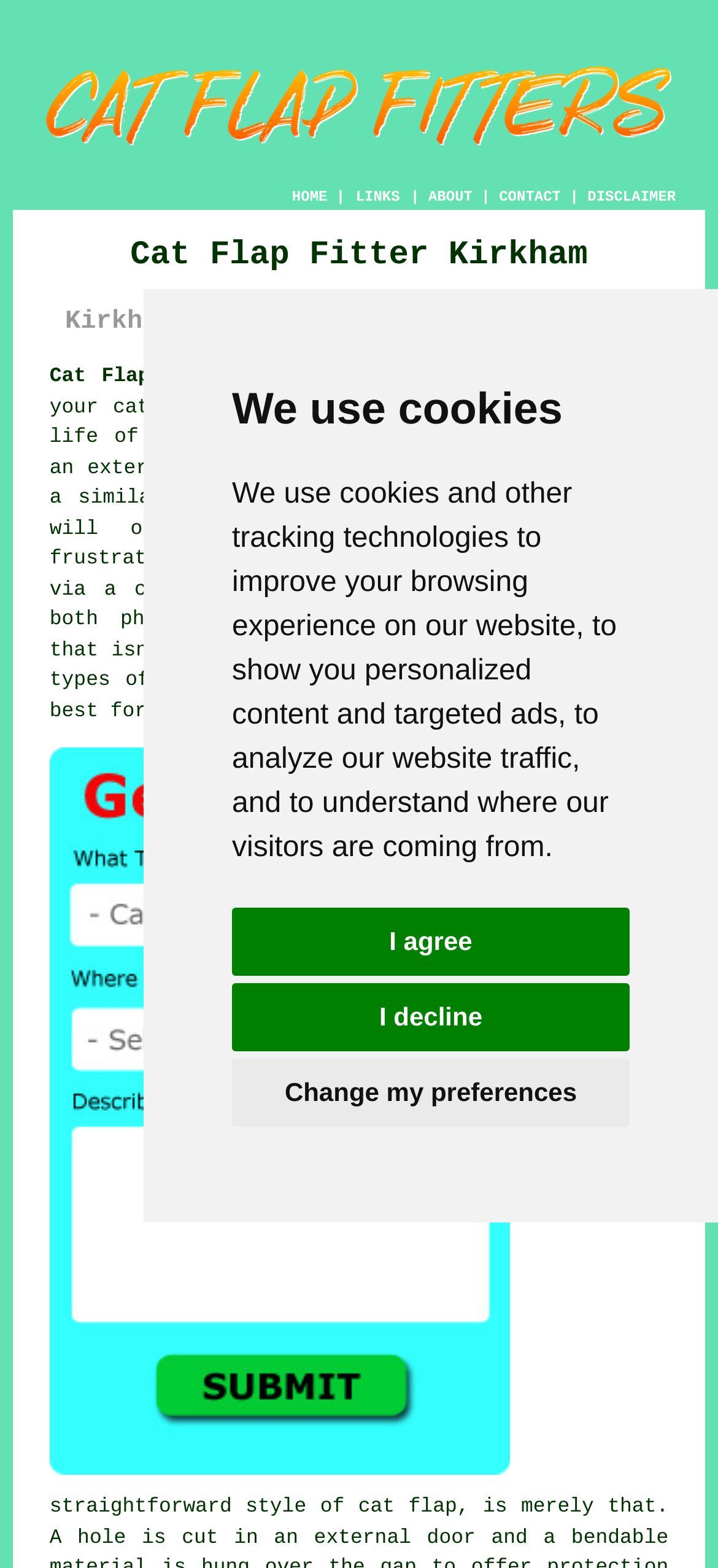Based on the image, give a detailed response to the question: What is the style of cat flap mentioned on the website?

The webpage mentions 'The most straightforward style of cat flap' in the context of discussing cat flap installation, suggesting that this is a type of cat flap that is being referred to.